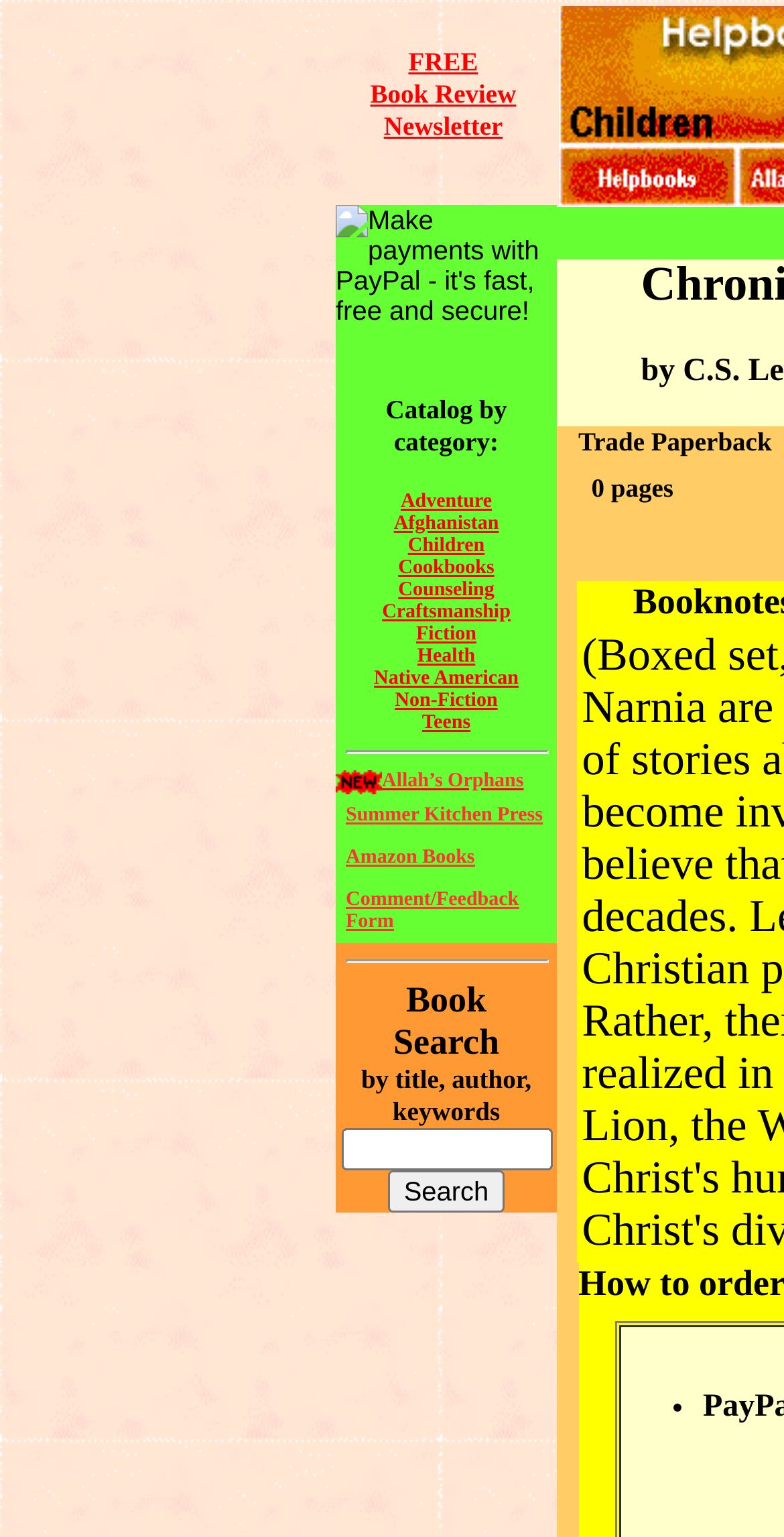Determine the bounding box coordinates for the clickable element required to fulfill the instruction: "Browse books in the Children category". Provide the coordinates as four float numbers between 0 and 1, i.e., [left, top, right, bottom].

[0.52, 0.341, 0.618, 0.364]